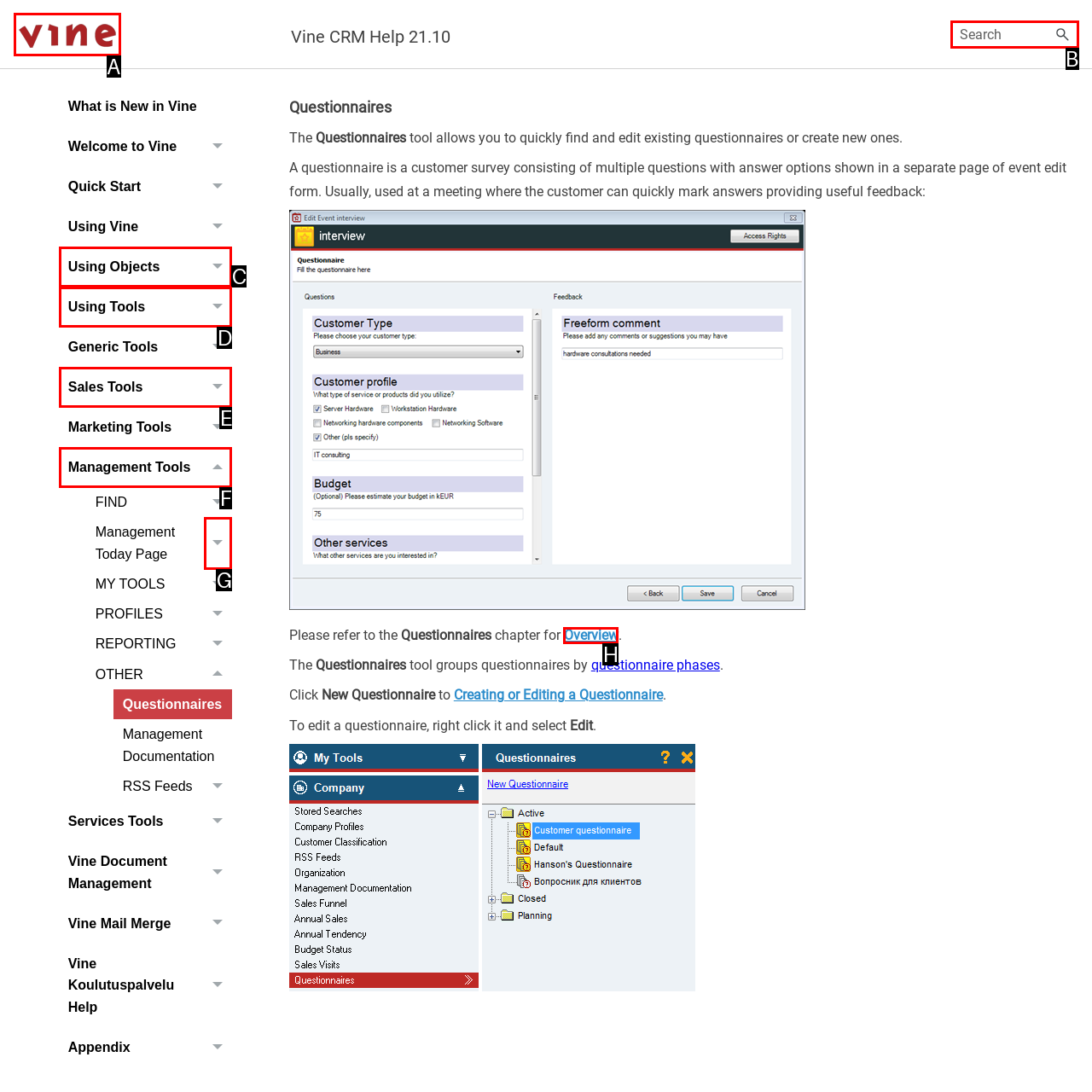Identify the HTML element that matches the description: Using Objects
Respond with the letter of the correct option.

C